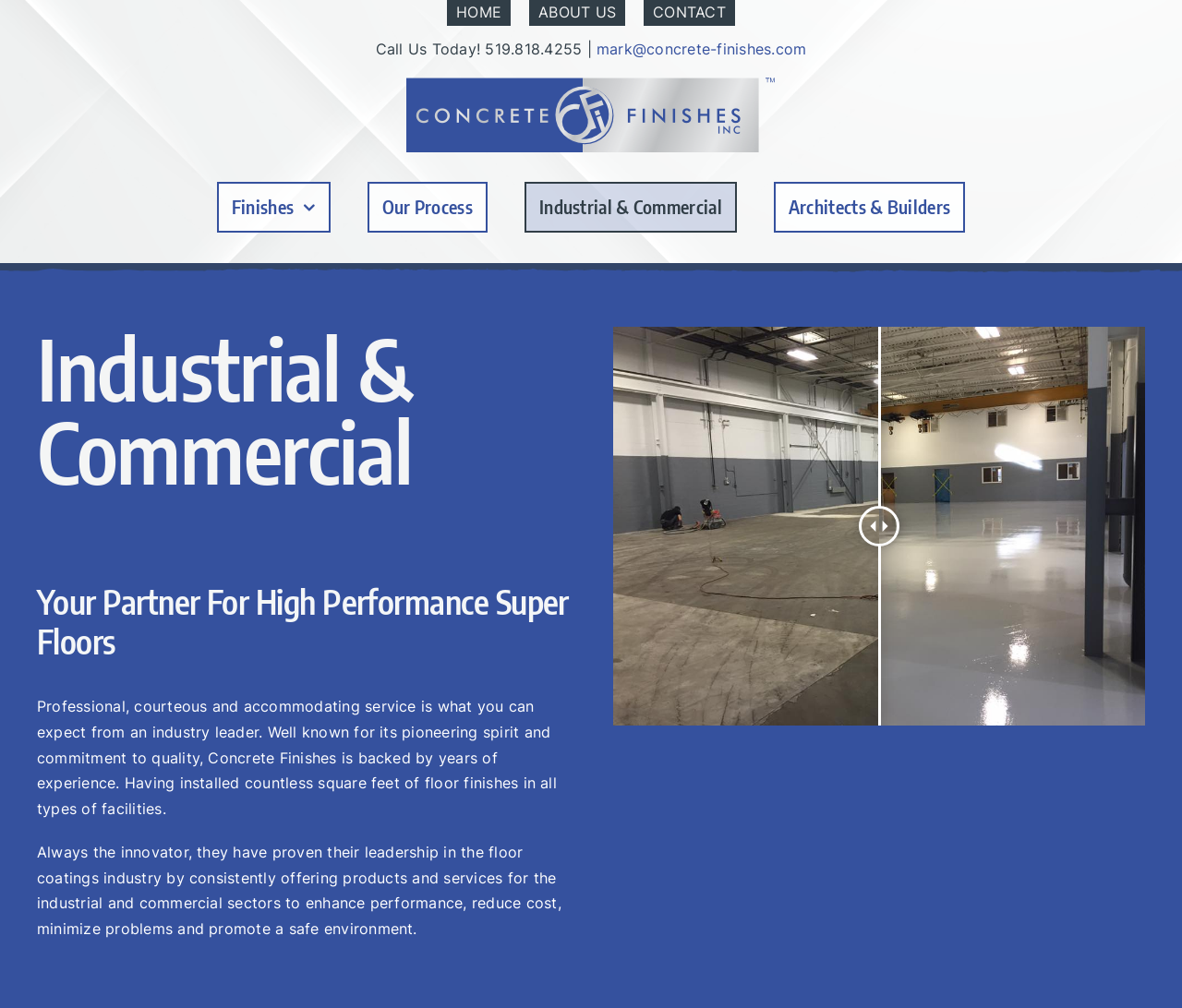What is the title or heading displayed on the webpage?

Industrial & Commercial